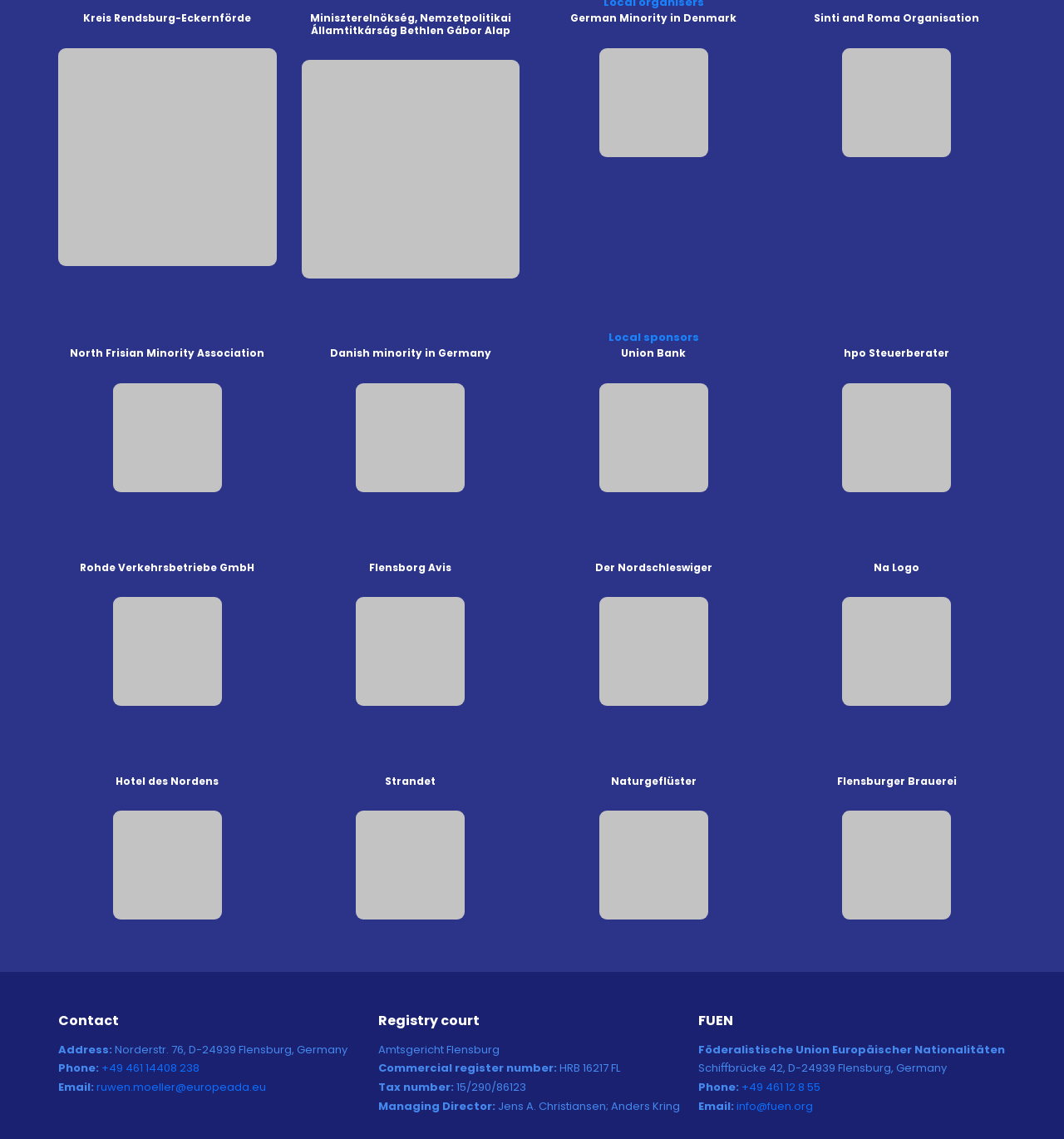Highlight the bounding box coordinates of the region I should click on to meet the following instruction: "Visit German Minority in Denmark".

[0.563, 0.079, 0.666, 0.094]